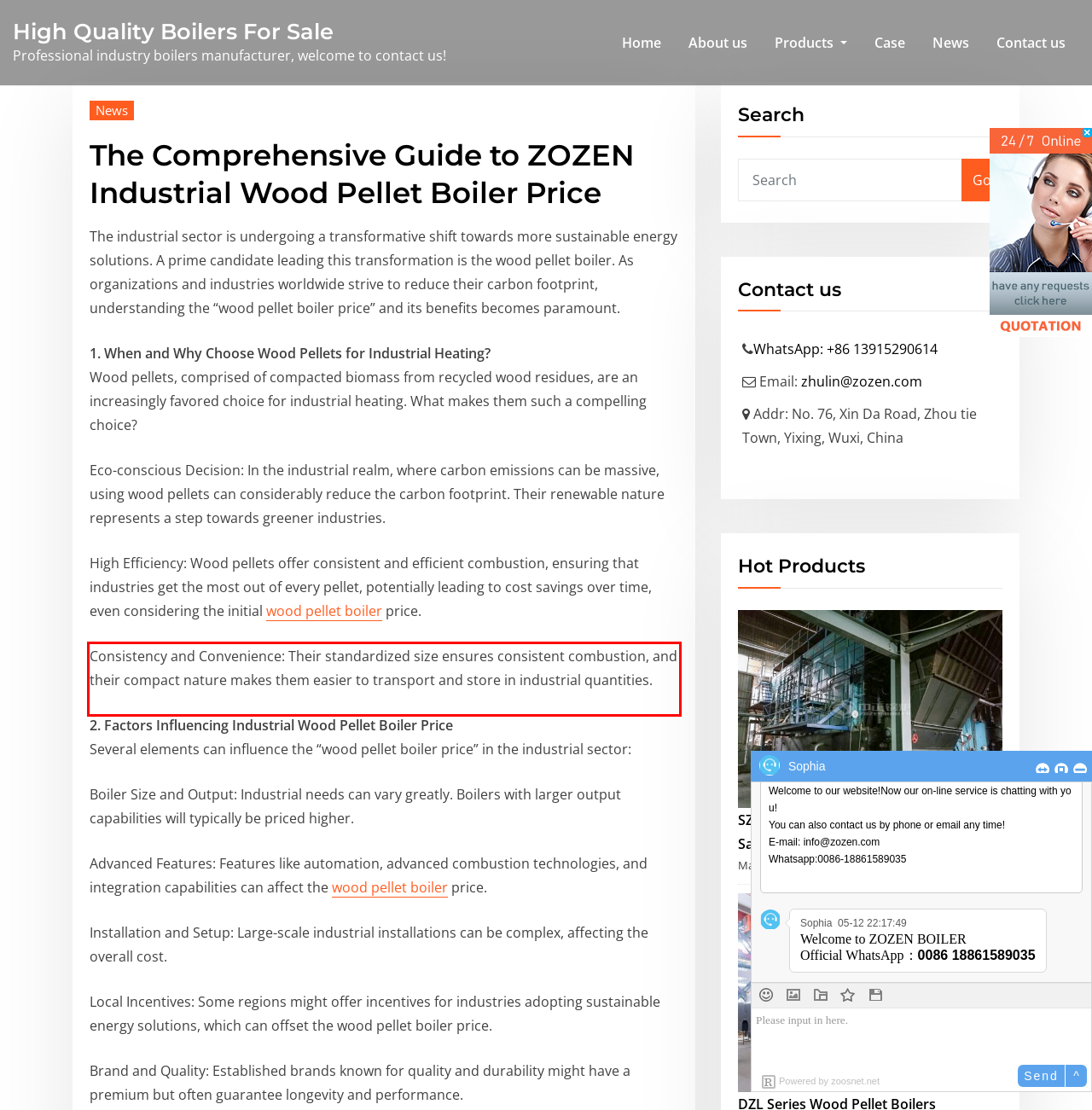You are provided with a screenshot of a webpage containing a red bounding box. Please extract the text enclosed by this red bounding box.

Consistency and Convenience: Their standardized size ensures consistent combustion, and their compact nature makes them easier to transport and store in industrial quantities.